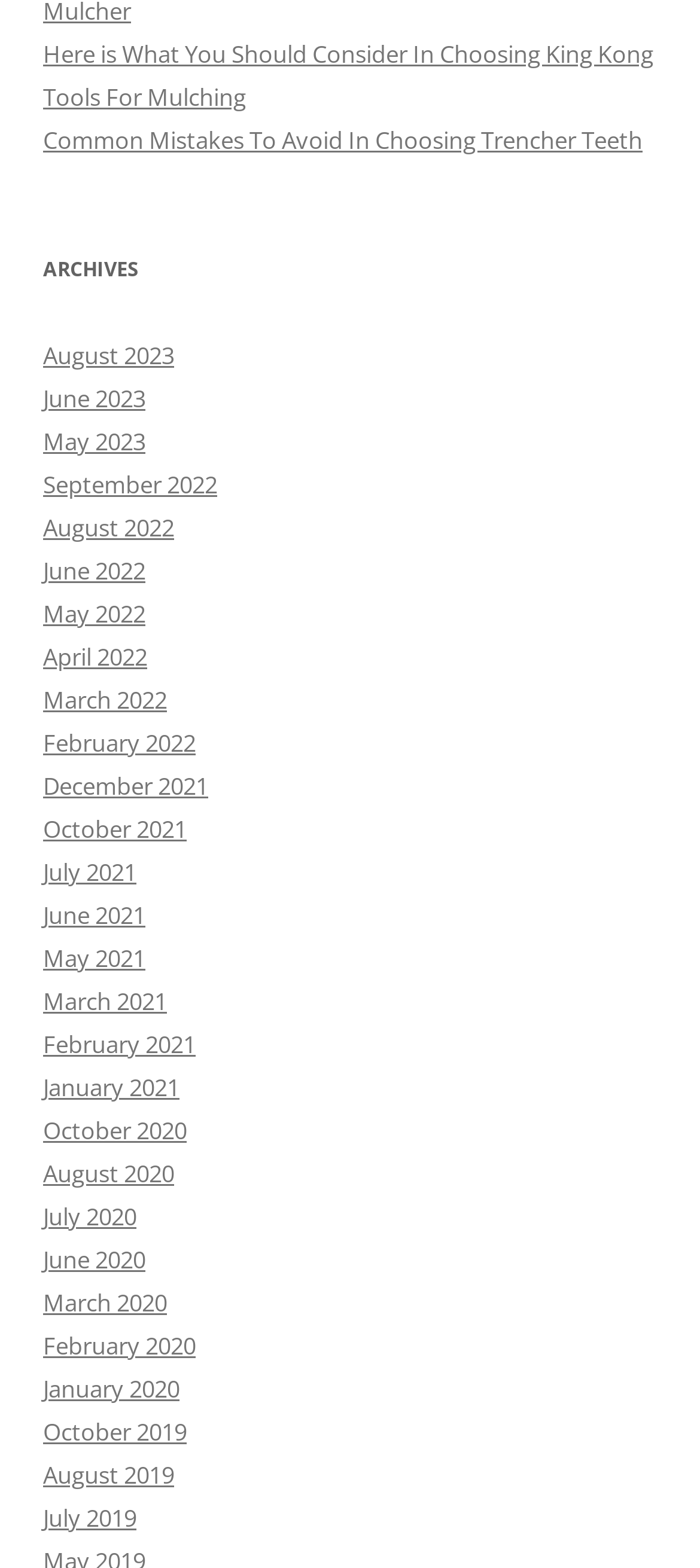What is the earliest month listed under 'ARCHIVES'?
Based on the screenshot, respond with a single word or phrase.

January 2019